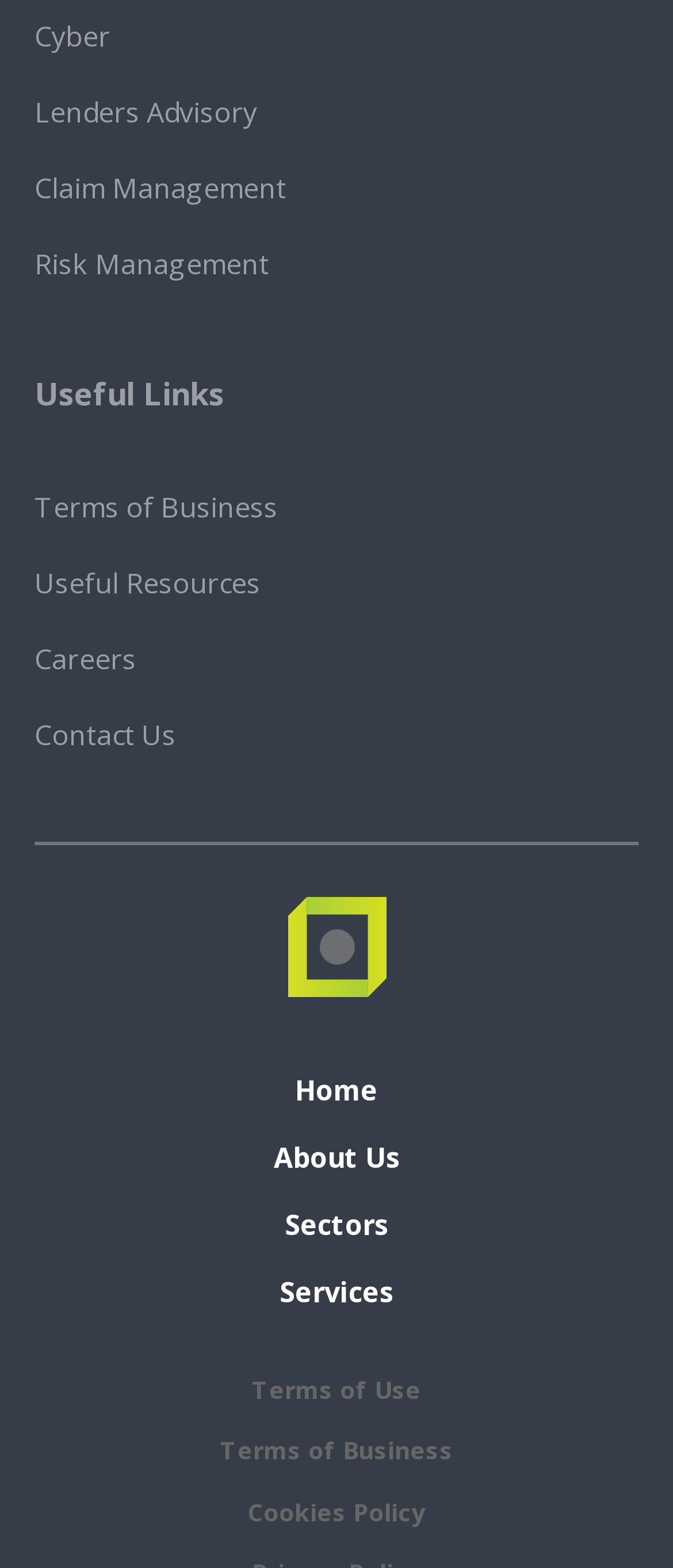How many links are there in the top section?
Answer with a single word or phrase, using the screenshot for reference.

7